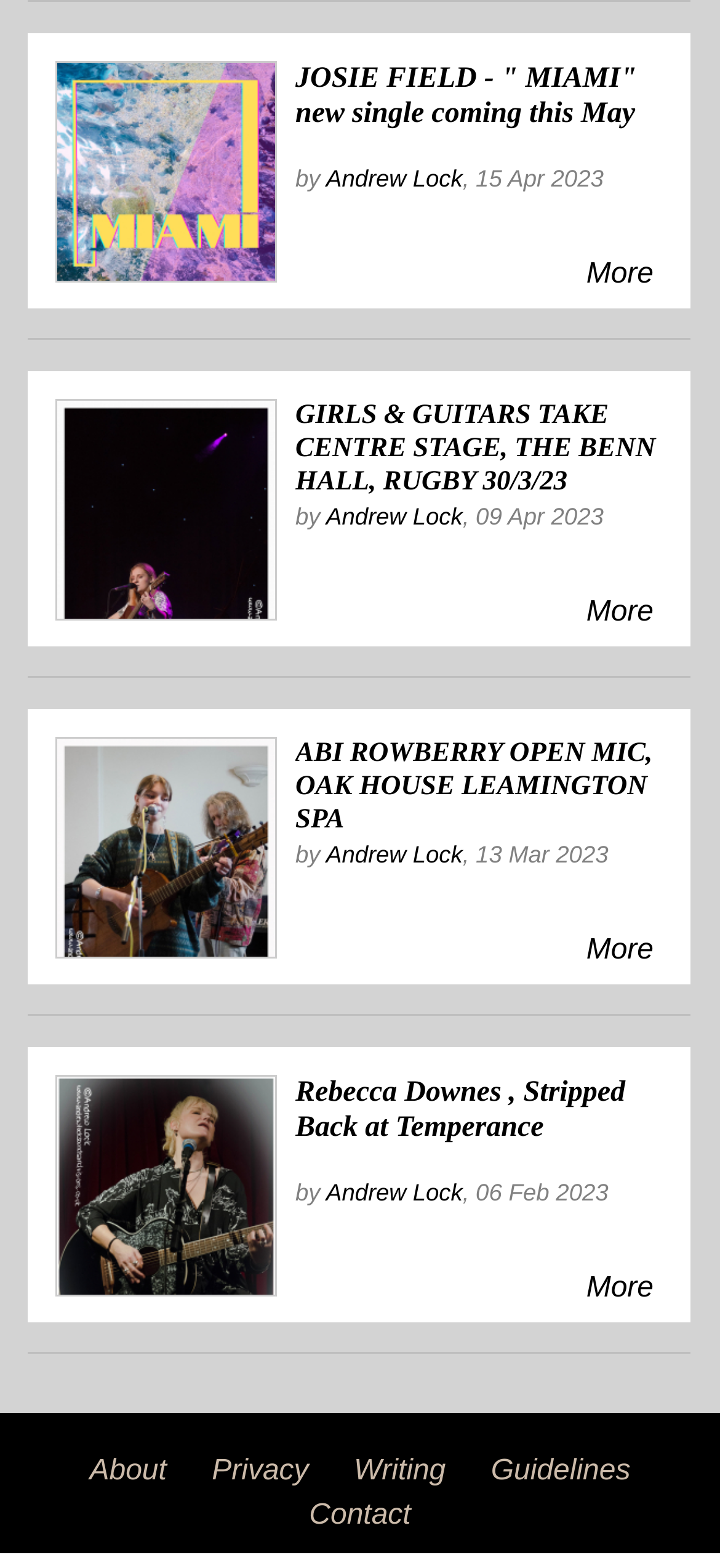Find the bounding box coordinates of the element you need to click on to perform this action: 'Go to the 'About' page'. The coordinates should be represented by four float values between 0 and 1, in the format [left, top, right, bottom].

[0.124, 0.928, 0.232, 0.948]